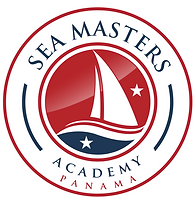Provide a comprehensive description of the image.

The image features the logo of Sea Masters Academy, located in Panama. The logo is circular, predominantly showcasing a red and navy blue palette. In the center, a stylized sailboat is depicted with a white sail, set against a red circular background, evoking a sense of maritime adventure and professionalism. The sailboat is positioned above wavy lines representing water, further emphasizing the academy's focus on sailing. Surrounding this central imagery, the words "SEA MASTERS ACADEMY" are prominently displayed at the top, and "PANAMA" is written at the bottom, signifying the academy's identity and location. This logo embodies the academy's commitment to quality sailing instruction and its dedication to fostering young sailors in a welcoming environment.